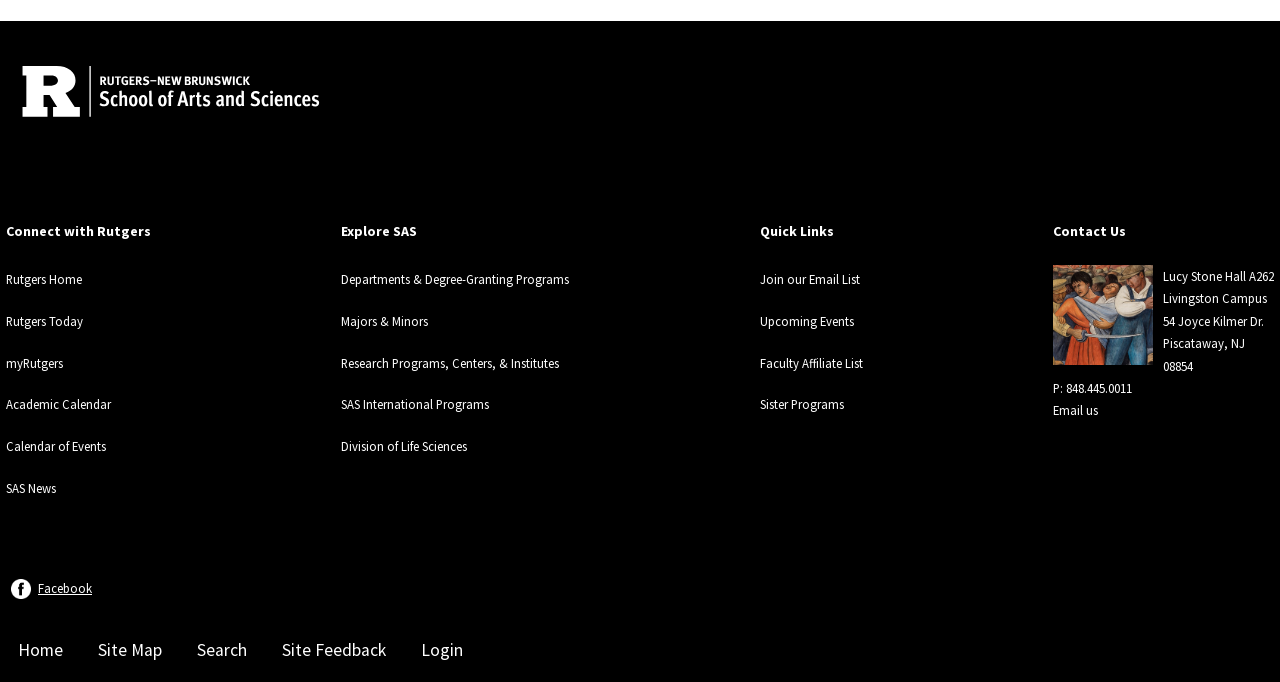Given the element description: "myRutgers", predict the bounding box coordinates of this UI element. The coordinates must be four float numbers between 0 and 1, given as [left, top, right, bottom].

[0.005, 0.52, 0.05, 0.544]